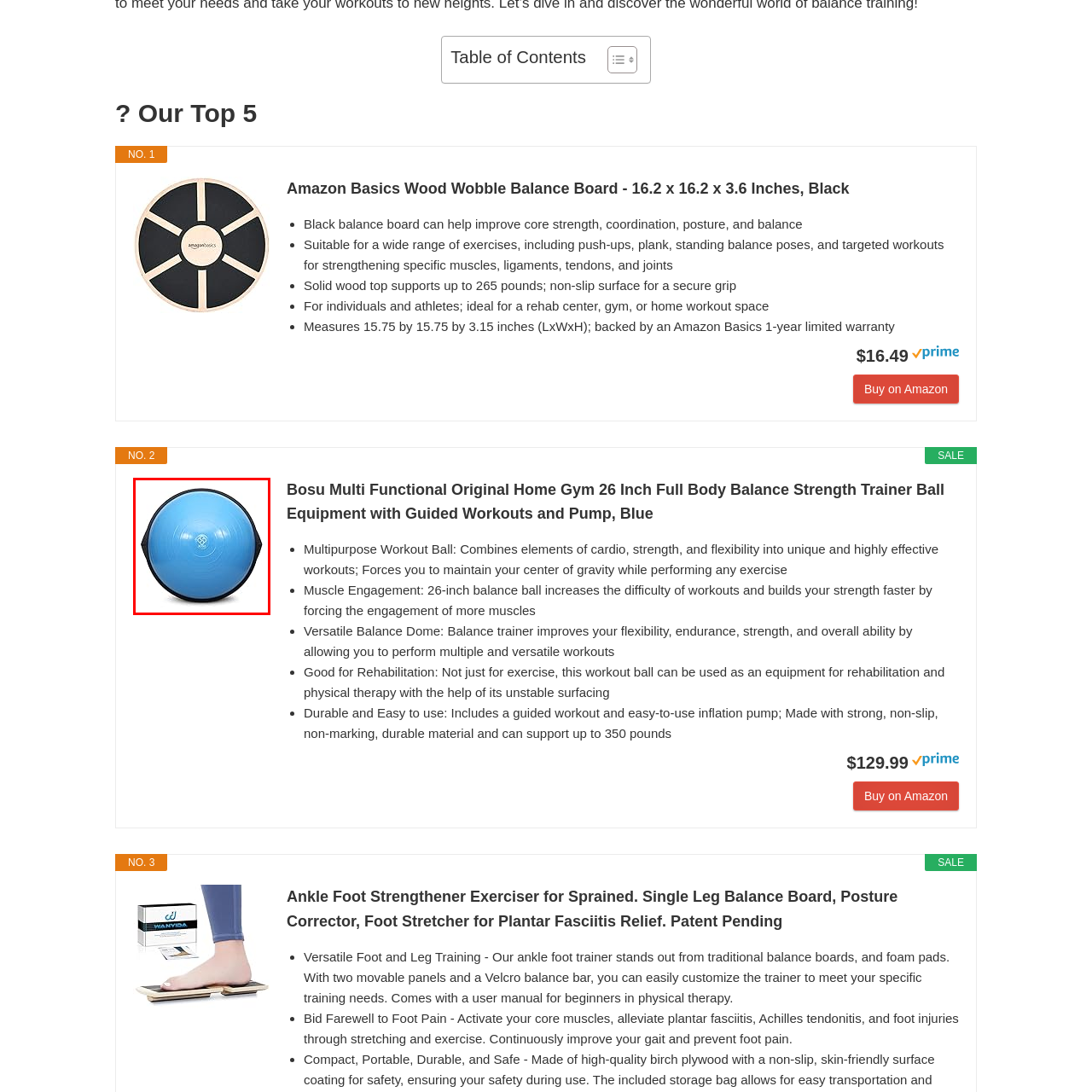What type of exercises can be performed with this equipment?
Inspect the image within the red bounding box and answer concisely using one word or a short phrase.

cardio, strength, and rehabilitation